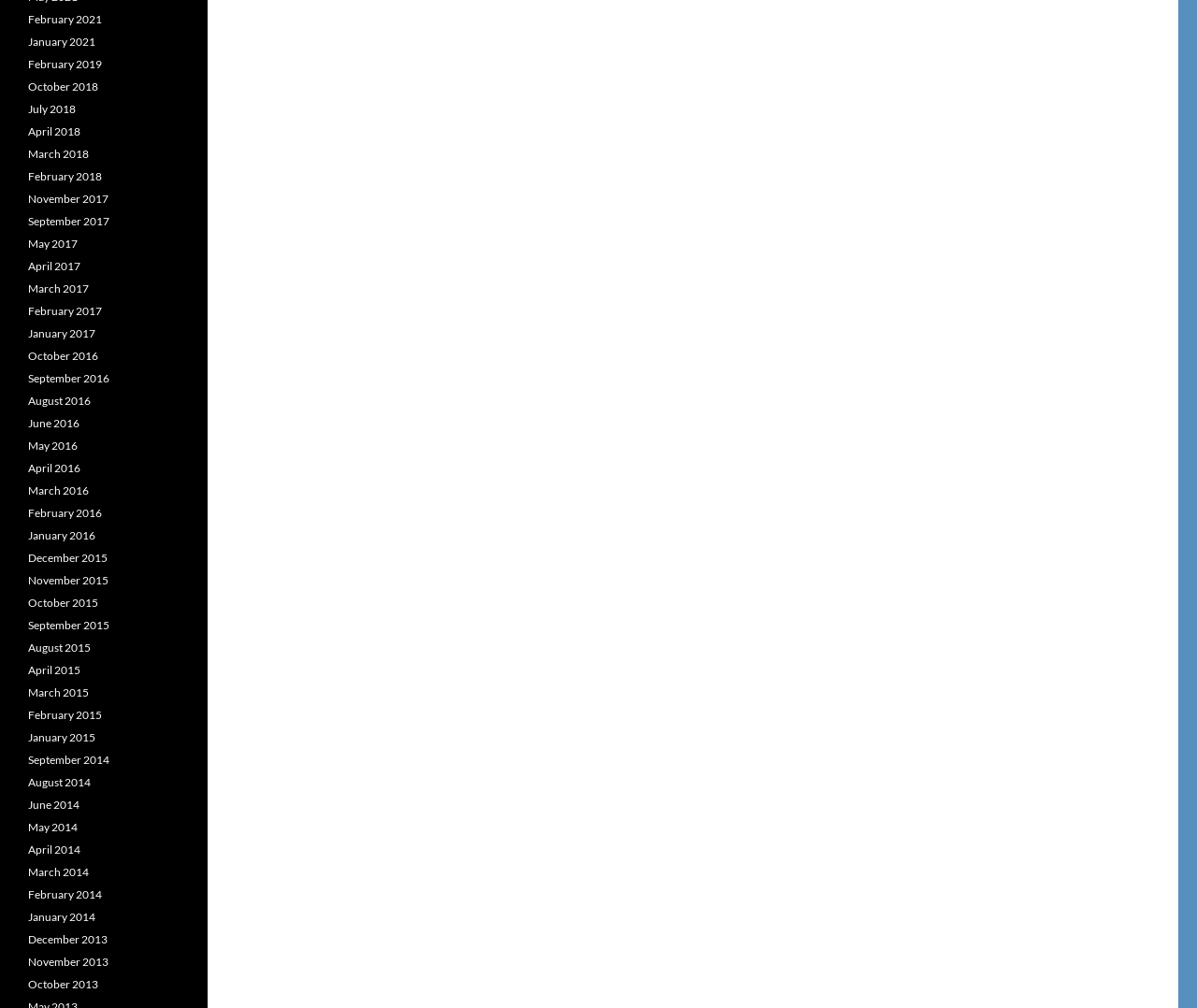How many links are there on the webpage?
Based on the image, respond with a single word or phrase.

49